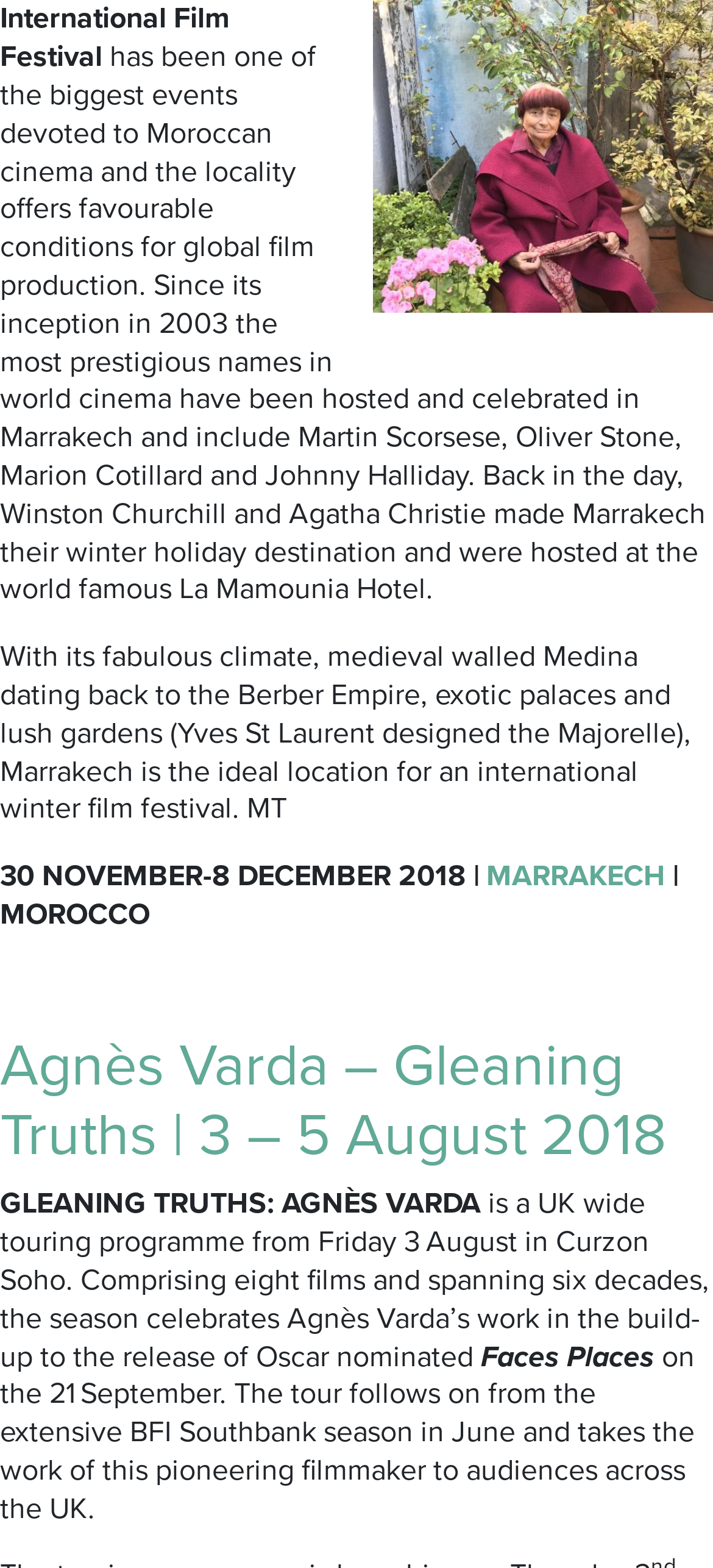Identify and provide the bounding box for the element described by: "MARRAKECH".

[0.672, 0.547, 0.933, 0.571]